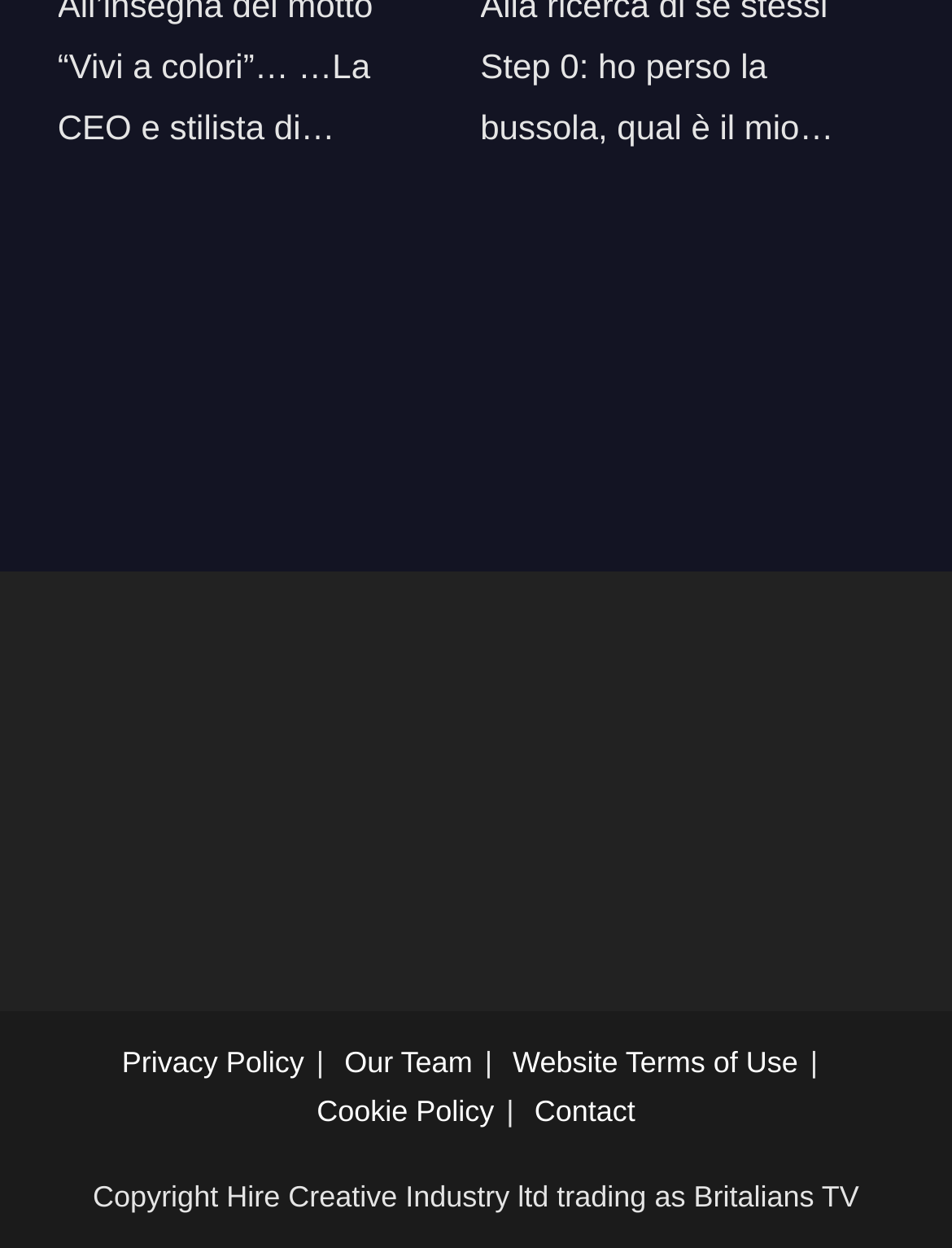What is the trading name of the company?
Based on the image, give a concise answer in the form of a single word or short phrase.

Britalians TV